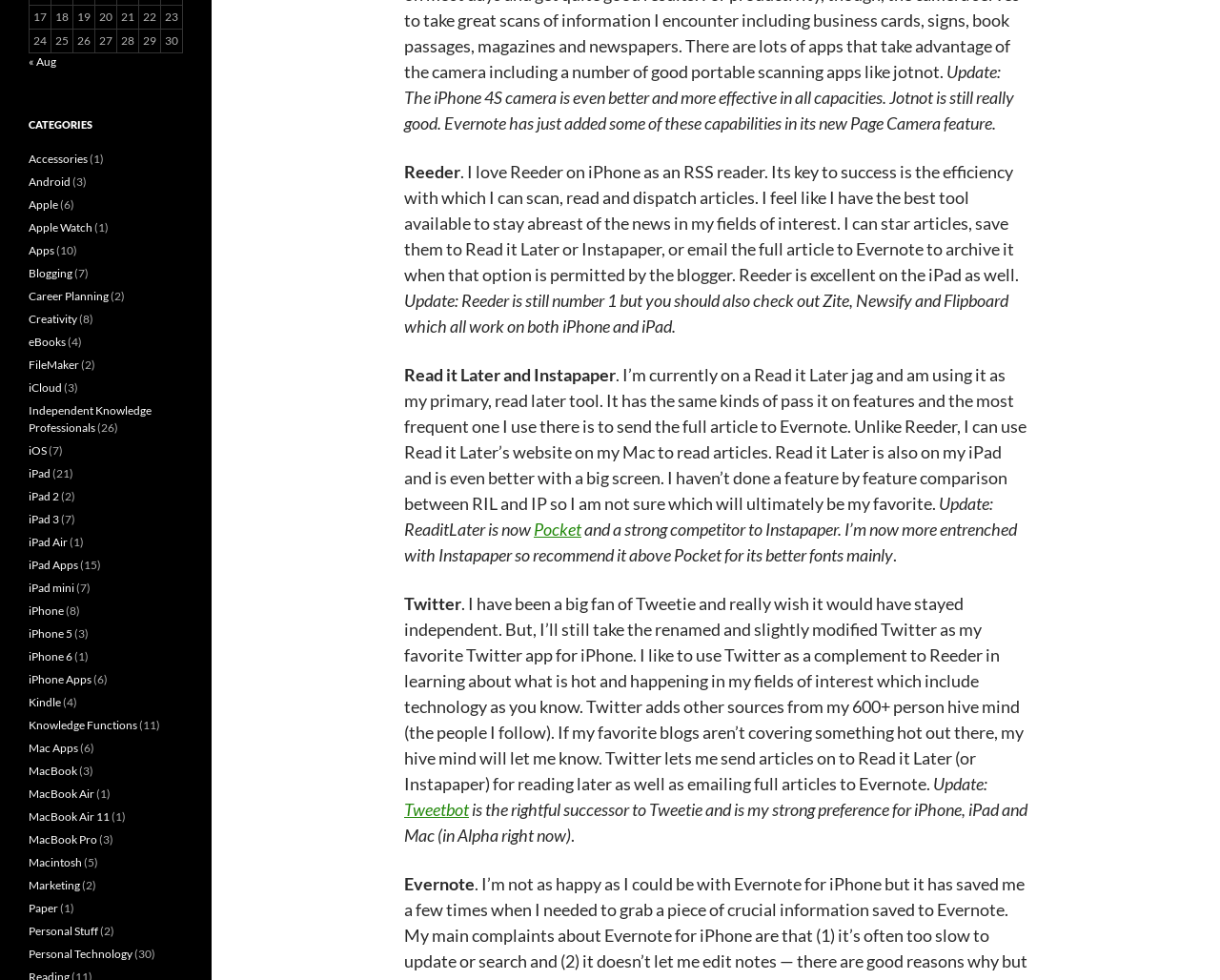What is the author's primary 'read later' tool?
Using the image as a reference, give an elaborate response to the question.

The author mentions that they are currently on a Read it Later jag and are using it as their primary 'read later' tool, indicating that it is their primary tool for this purpose.